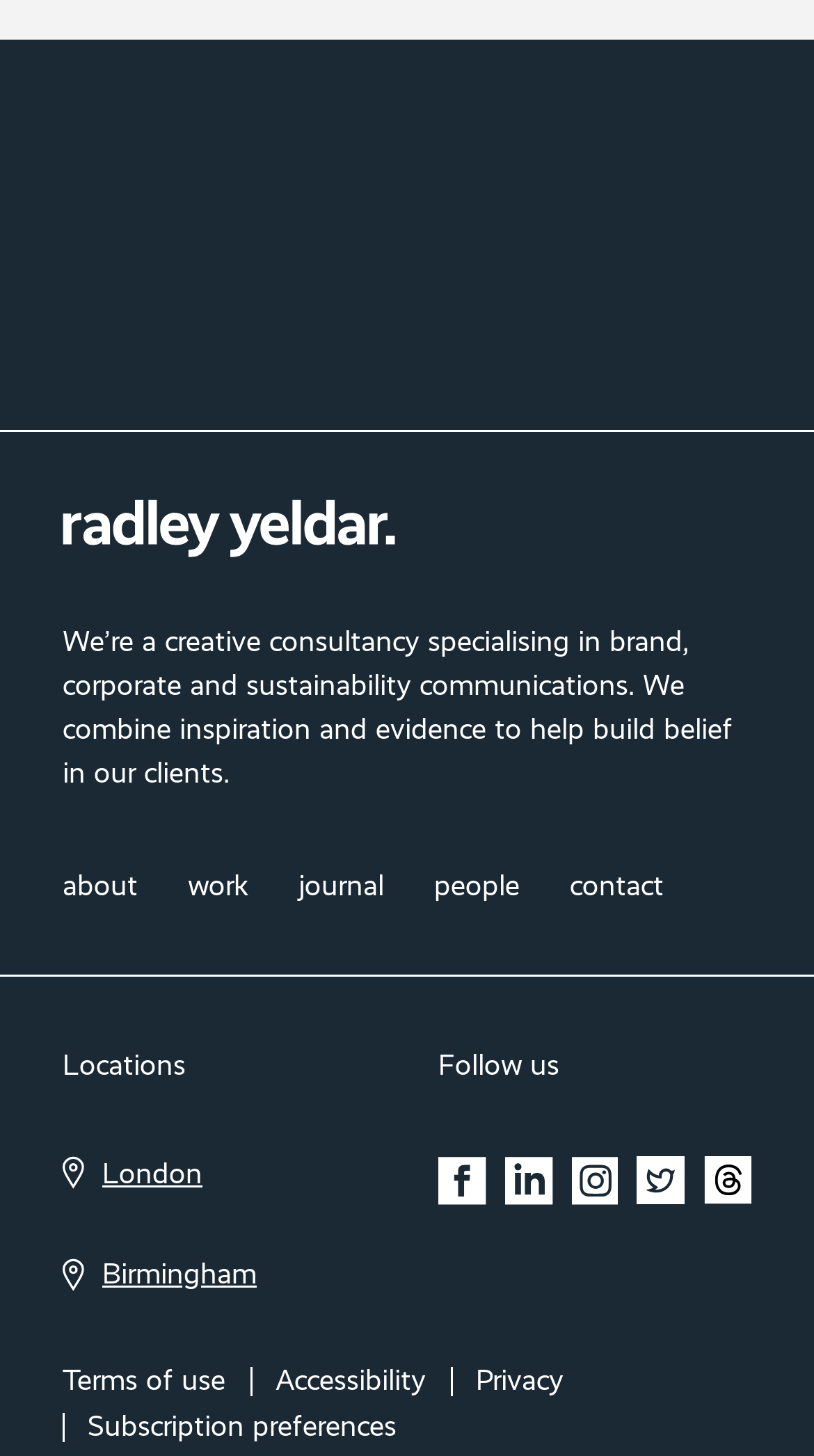Given the element description people, identify the bounding box coordinates for the UI element on the webpage screenshot. The format should be (top-left x, top-left y, bottom-right x, bottom-right y), with values between 0 and 1.

[0.533, 0.594, 0.638, 0.626]